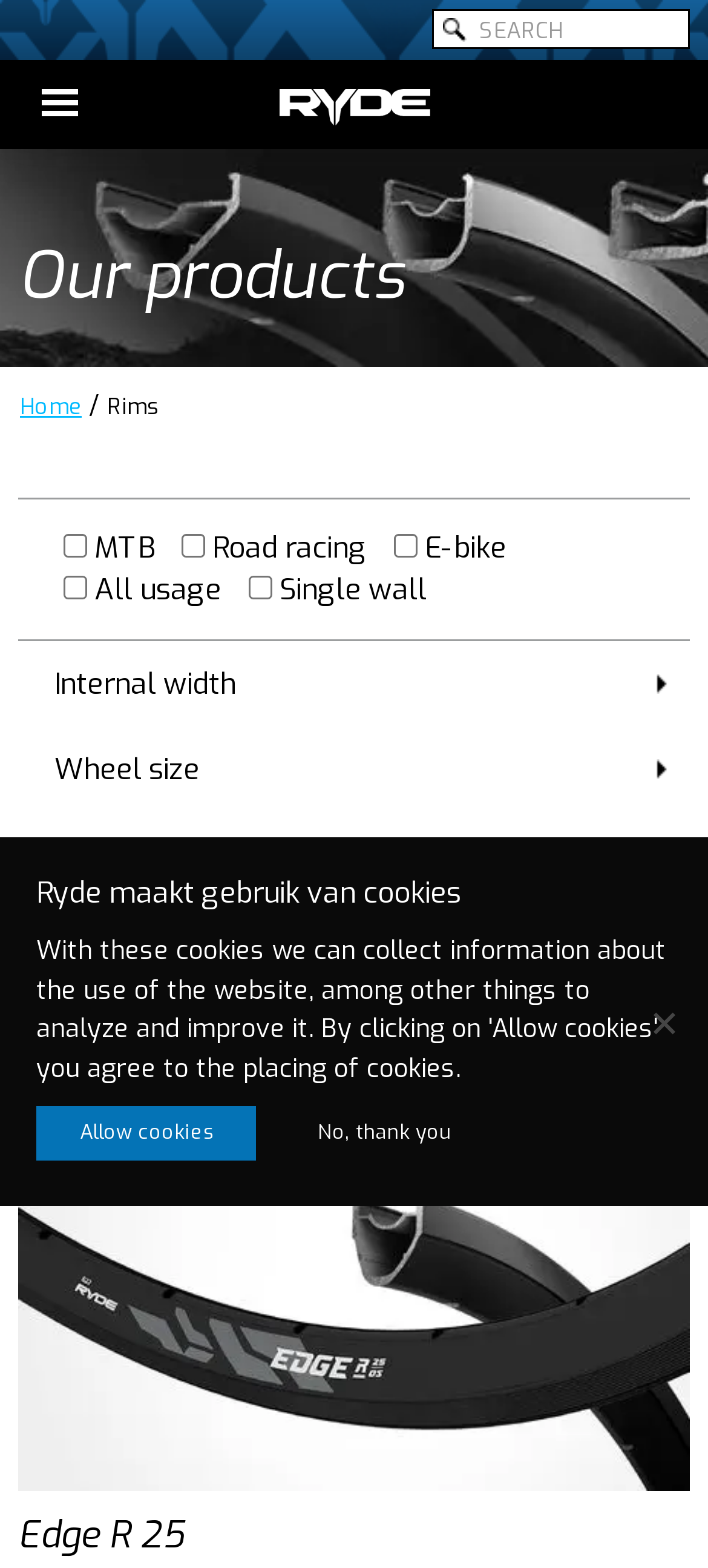What is the name of the first rim listed?
Please analyze the image and answer the question with as much detail as possible.

I can see a link with the text 'Edge R 25' which suggests that it is the name of the first rim listed on the webpage.